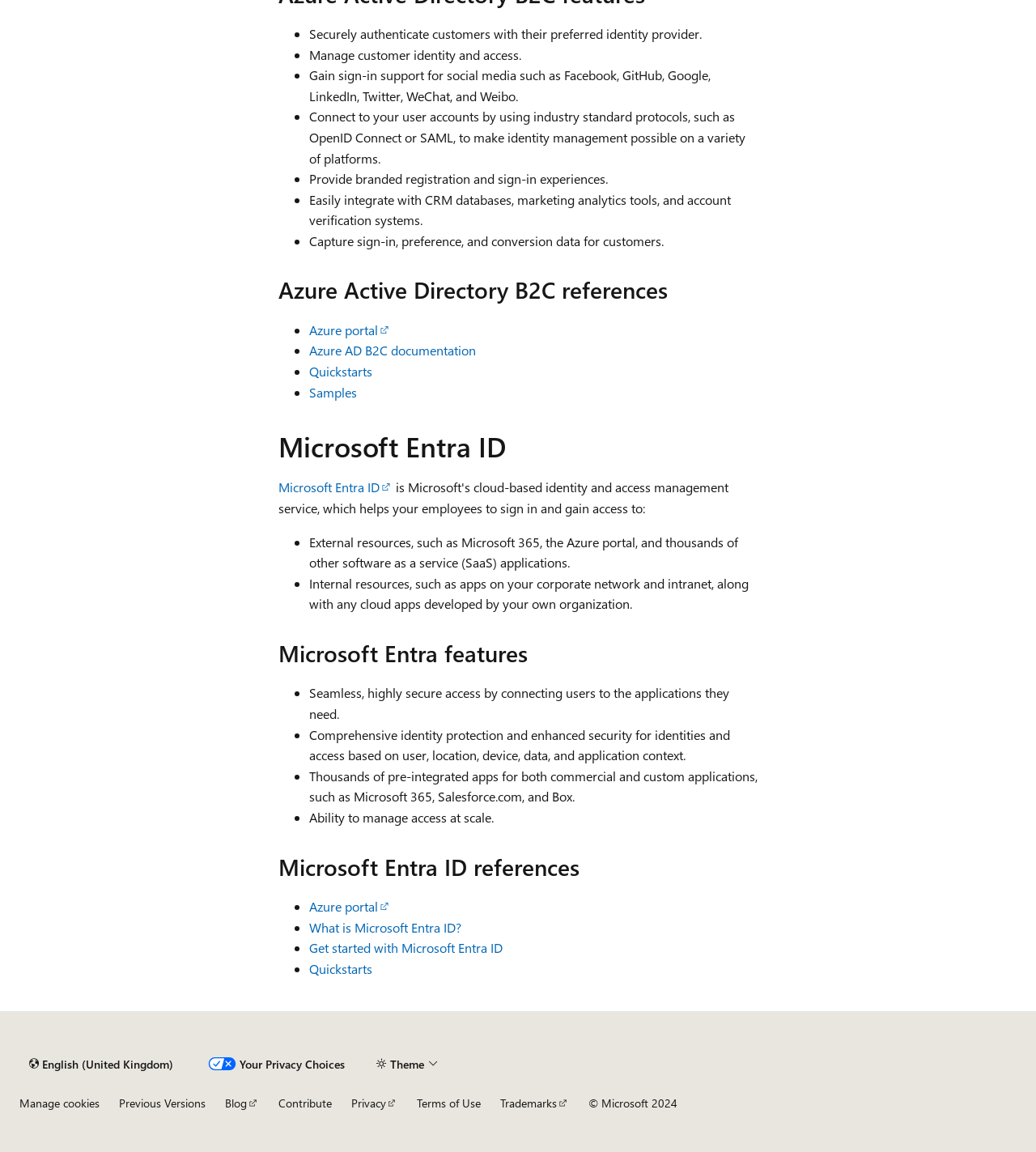Based on the image, provide a detailed response to the question:
What is the purpose of Azure Active Directory B2C?

Based on the webpage, Azure Active Directory B2C is used to securely authenticate customers with their preferred identity provider, manage customer identity and access, and provide branded registration and sign-in experiences.